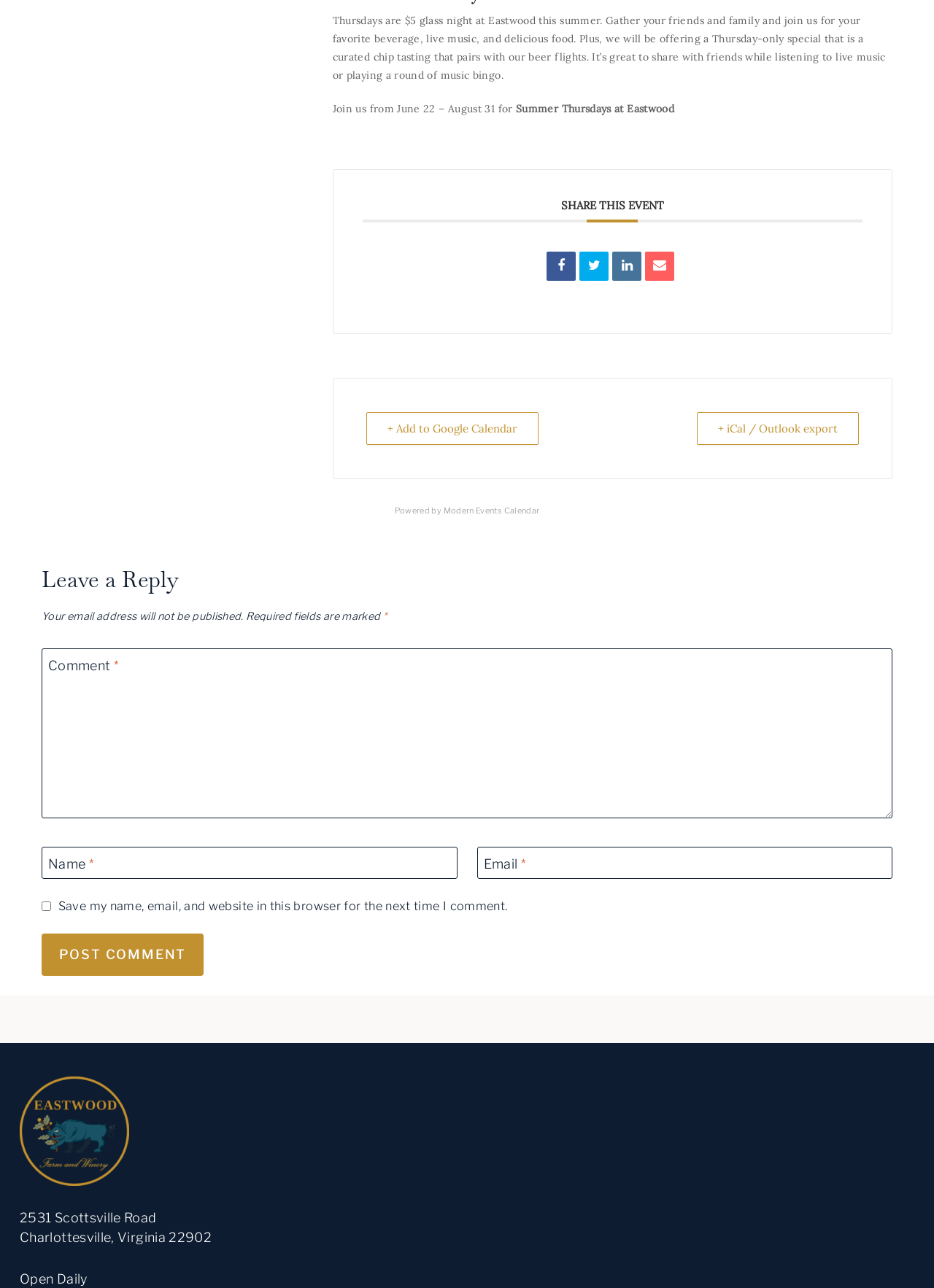Extract the bounding box coordinates for the described element: "Scaler Sales". The coordinates should be represented as four float numbers between 0 and 1: [left, top, right, bottom].

None